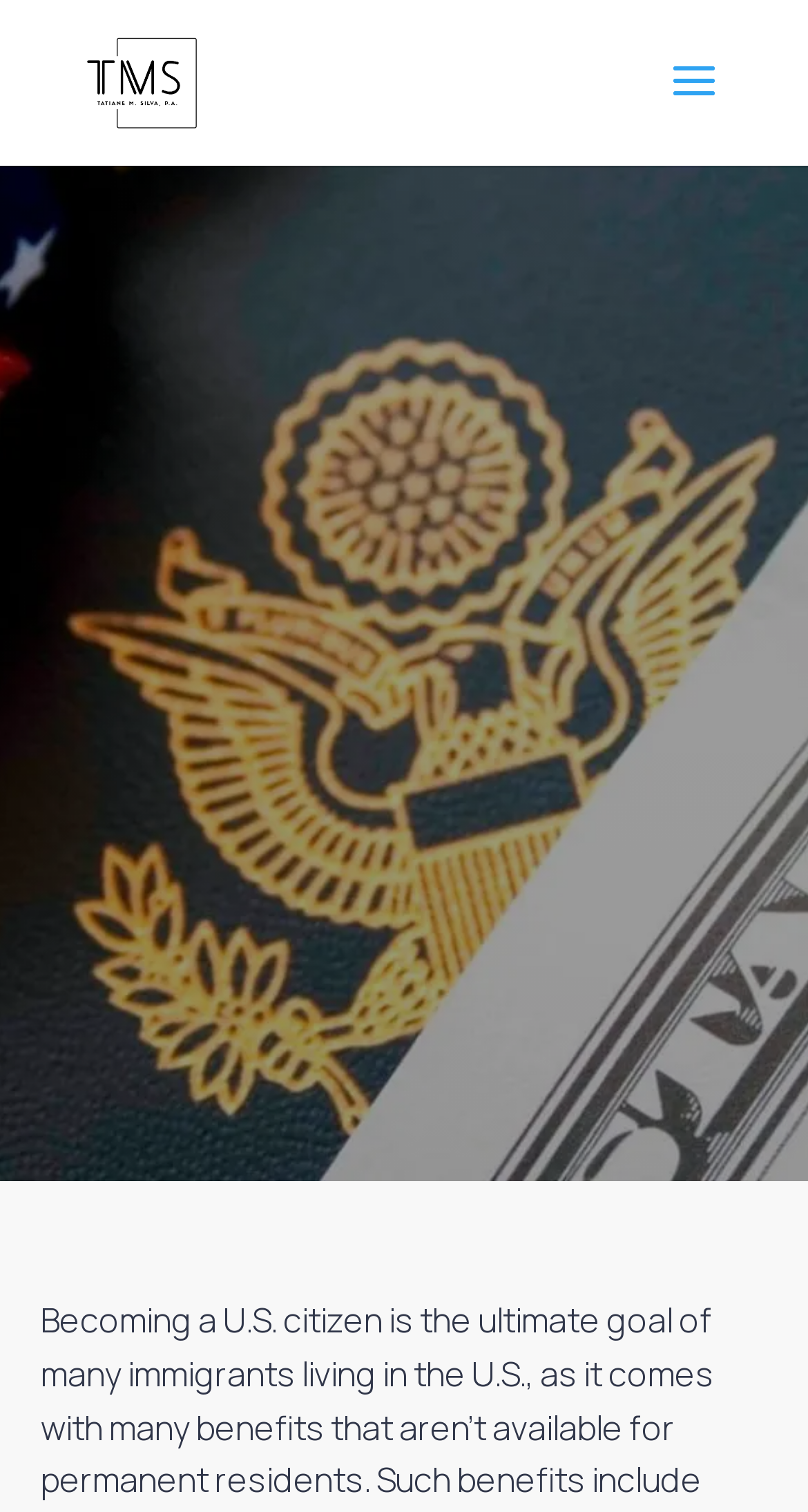What is the phone number to call?
Using the image as a reference, give an elaborate response to the question.

I found the phone number by looking at the link element inside the table layout, which contains the text '305-895-2500'.